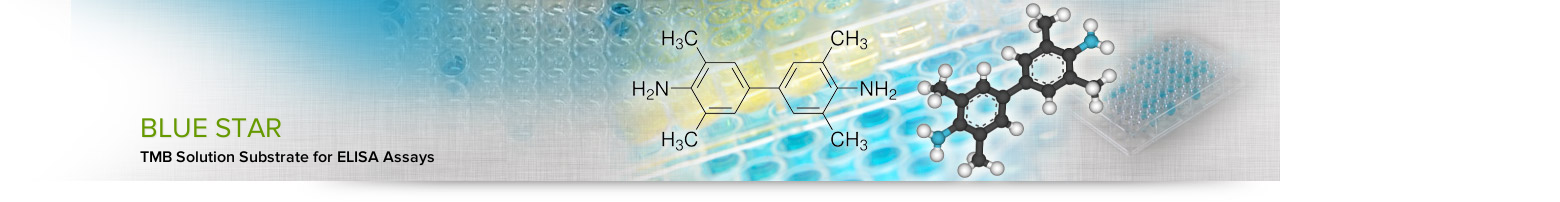Generate an in-depth description of the visual content.

The image captures the branding and formulation details of "BLUE STAR," a TMB (3,3',5,5'-Tetramethylbenzidine) solution substrate designed specifically for use in ELISA assays. The left side prominently features the title "BLUE STAR" in bold green lettering, conveying the product's emphasis on quality and reliability. Below, the tagline "TMB Solution Substrate for ELISA Assays" specifies its application in enzyme-linked immunosorbent assays.

To the right, a molecular structure illustration highlights the chemical components that make the substrate effective, likely emphasizing its chromogenic properties that yield an intense blue color upon reaction. The backdrop includes visual elements resembling a microplate, further indicating the product's laboratory application, specifically for diagnostics. This cohesive design effectively communicates the product's purpose and scientific relevance, appealing to professionals in clinical and research settings.